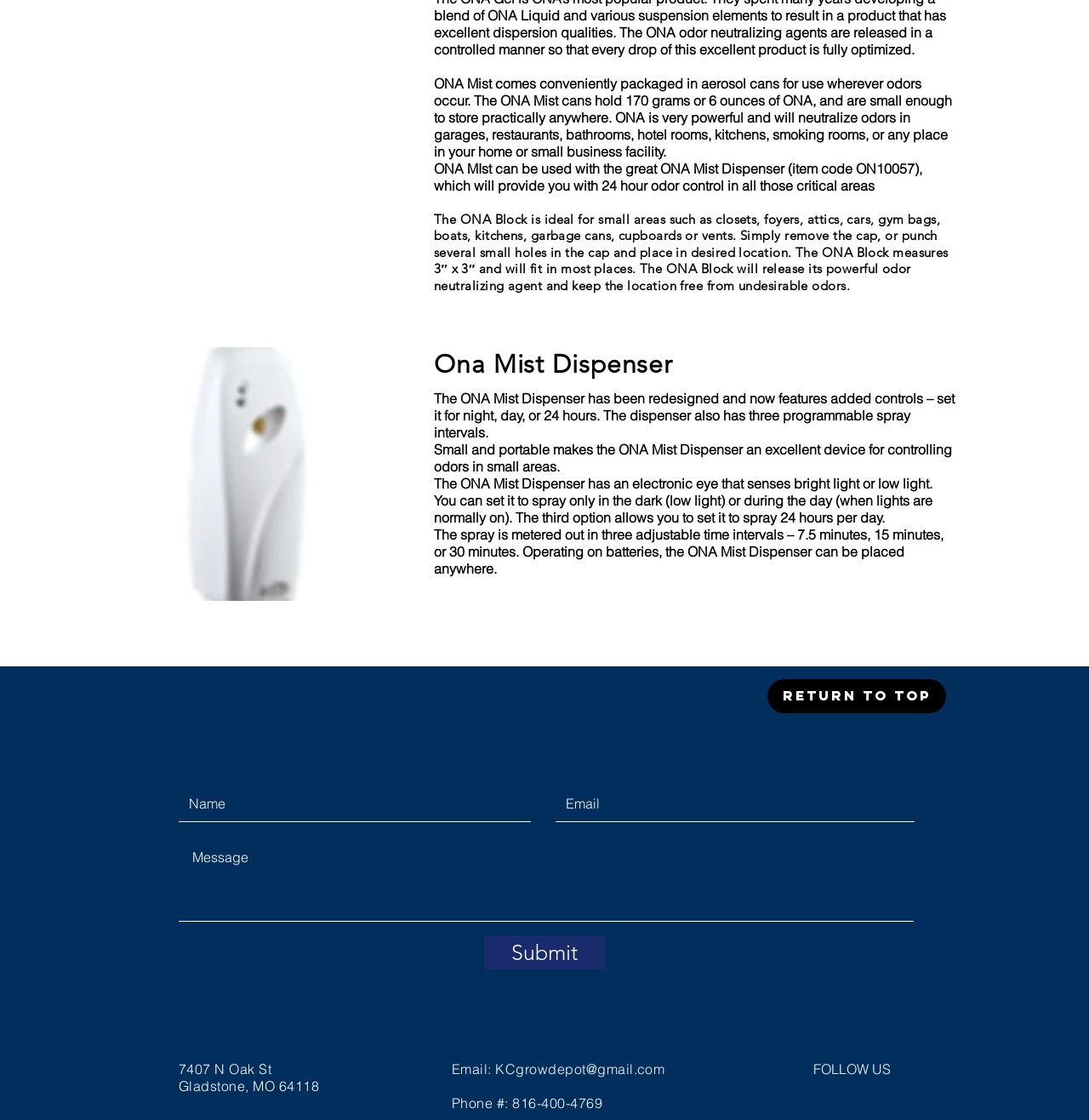Calculate the bounding box coordinates of the UI element given the description: "Submit".

[0.445, 0.835, 0.555, 0.866]